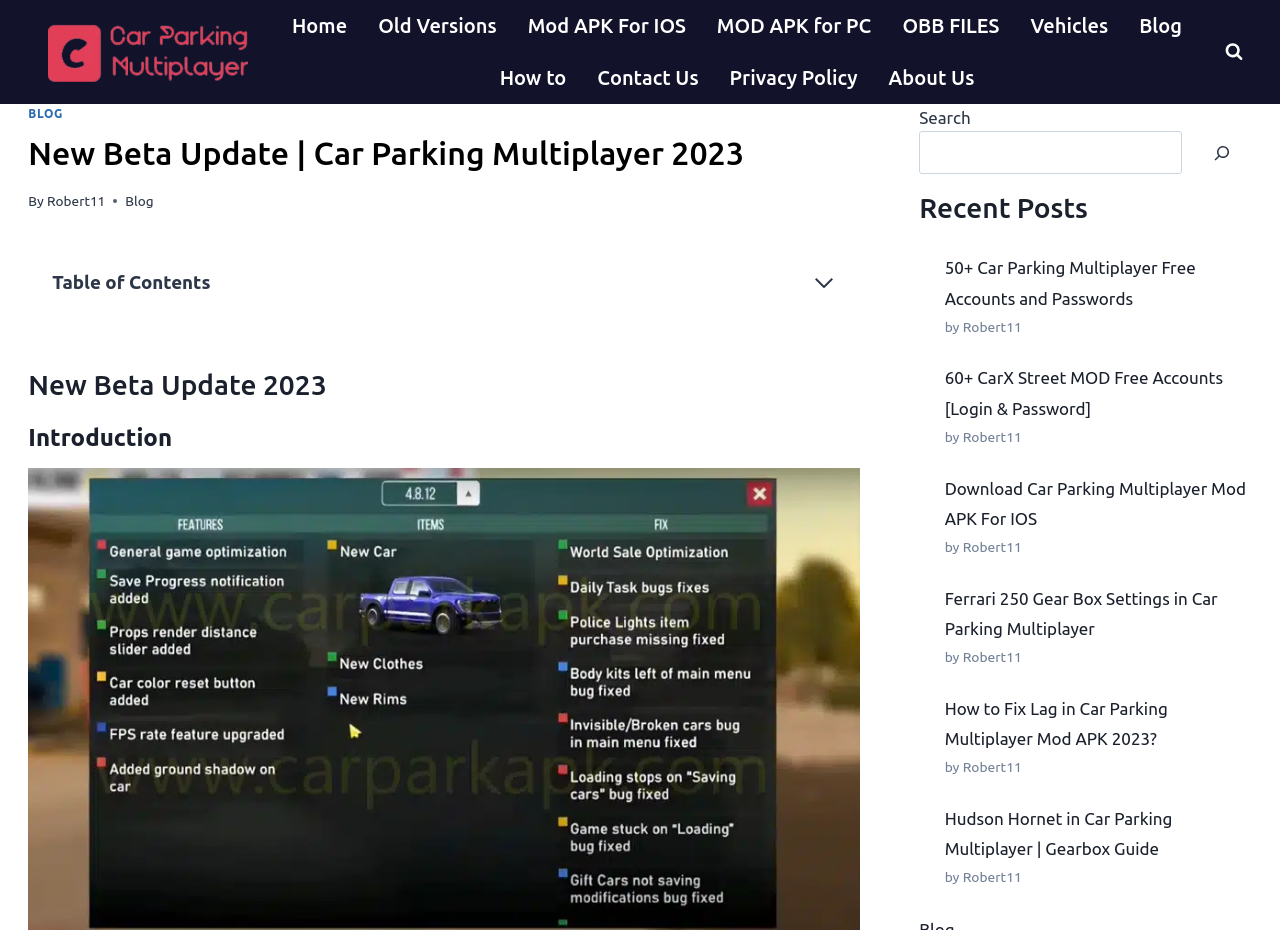What is the category of the link 'MOD APK for PC'?
Based on the image, provide a one-word or brief-phrase response.

Old Versions